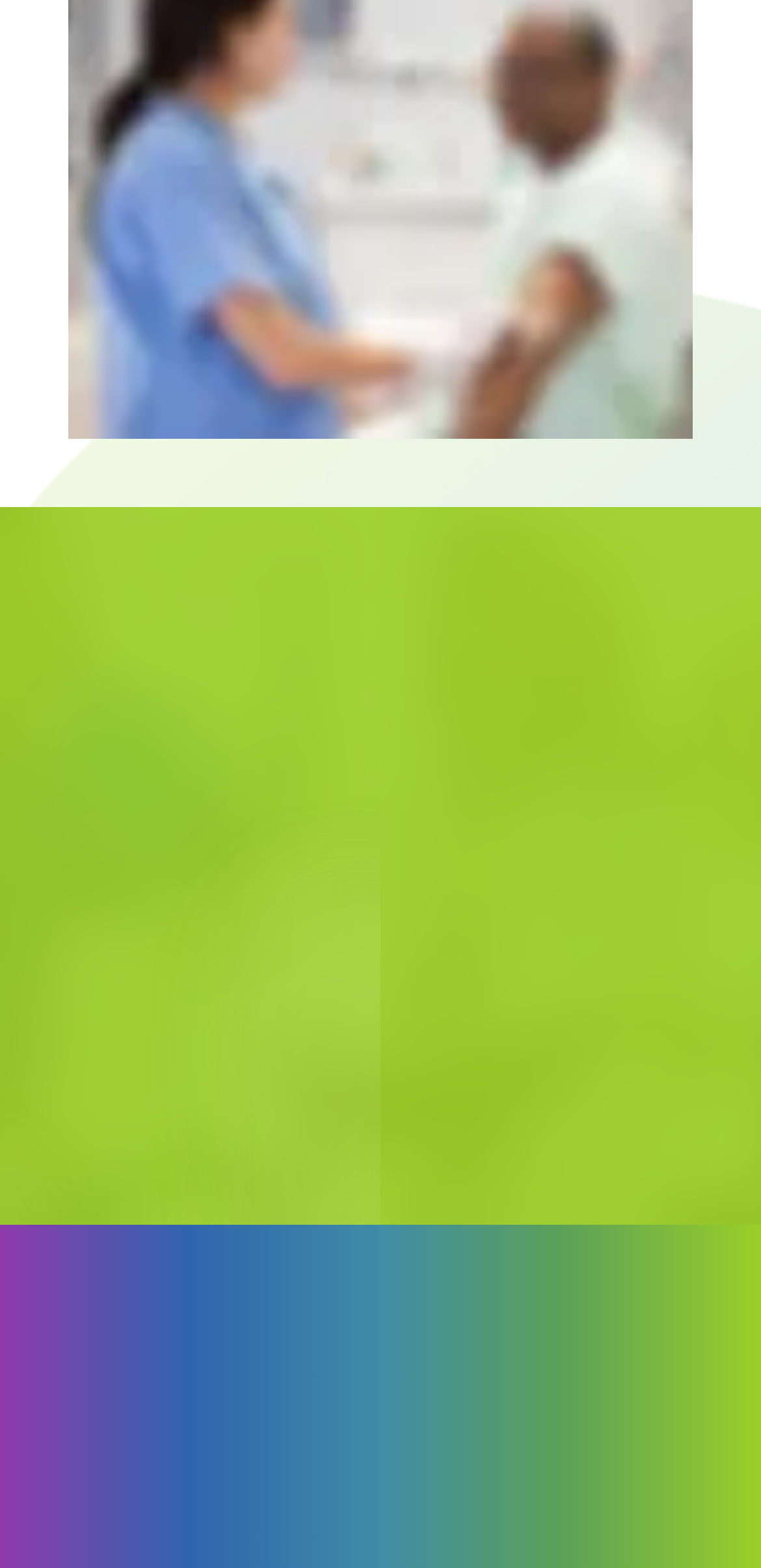Please analyze the image and give a detailed answer to the question:
What is the main image on the webpage about?

The main image on the webpage is about a 'Medical Team' as indicated by the OCR text of the image element.